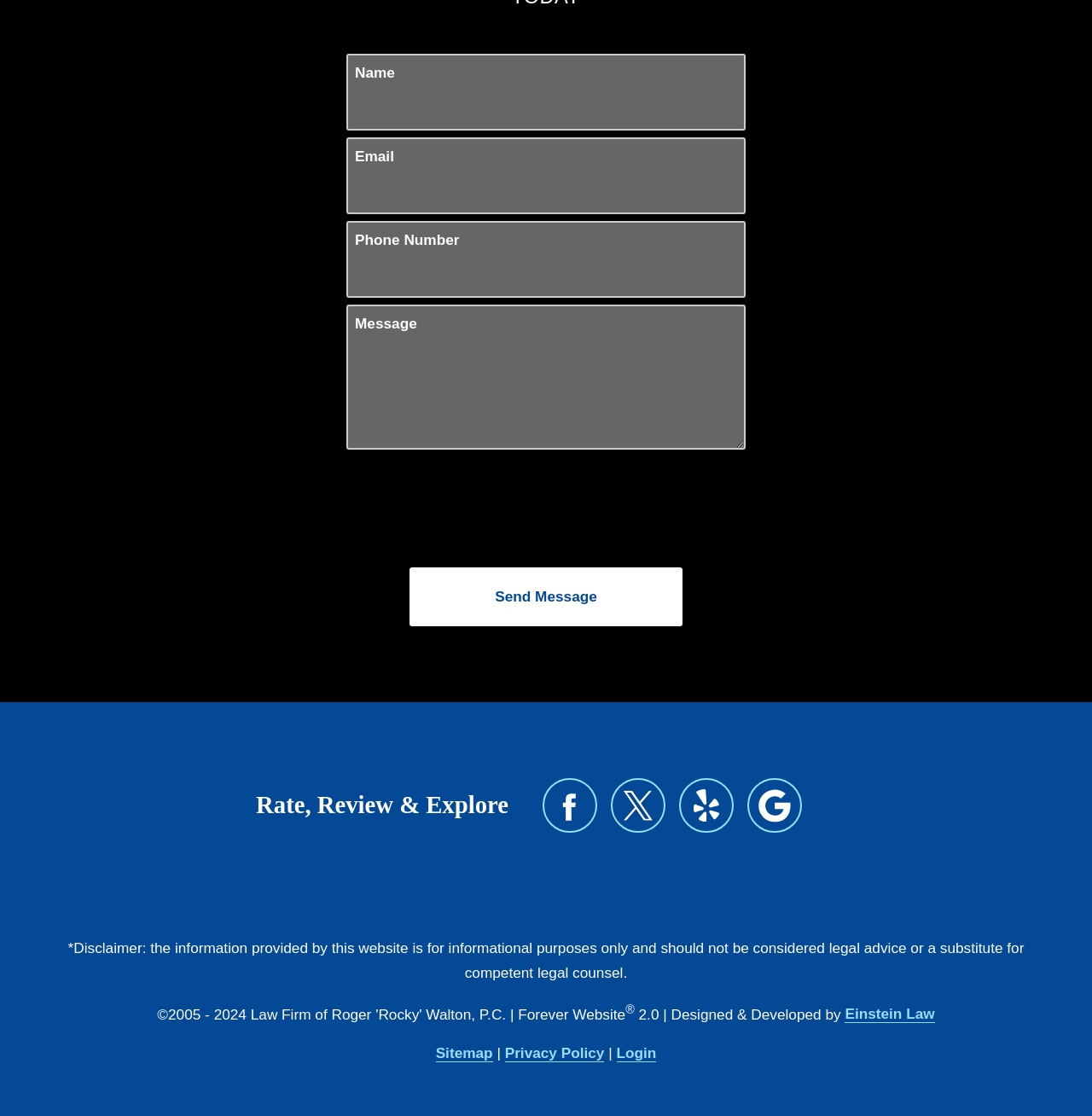Please identify the bounding box coordinates of the clickable element to fulfill the following instruction: "Visit Facebook". The coordinates should be four float numbers between 0 and 1, i.e., [left, top, right, bottom].

[0.497, 0.697, 0.547, 0.746]